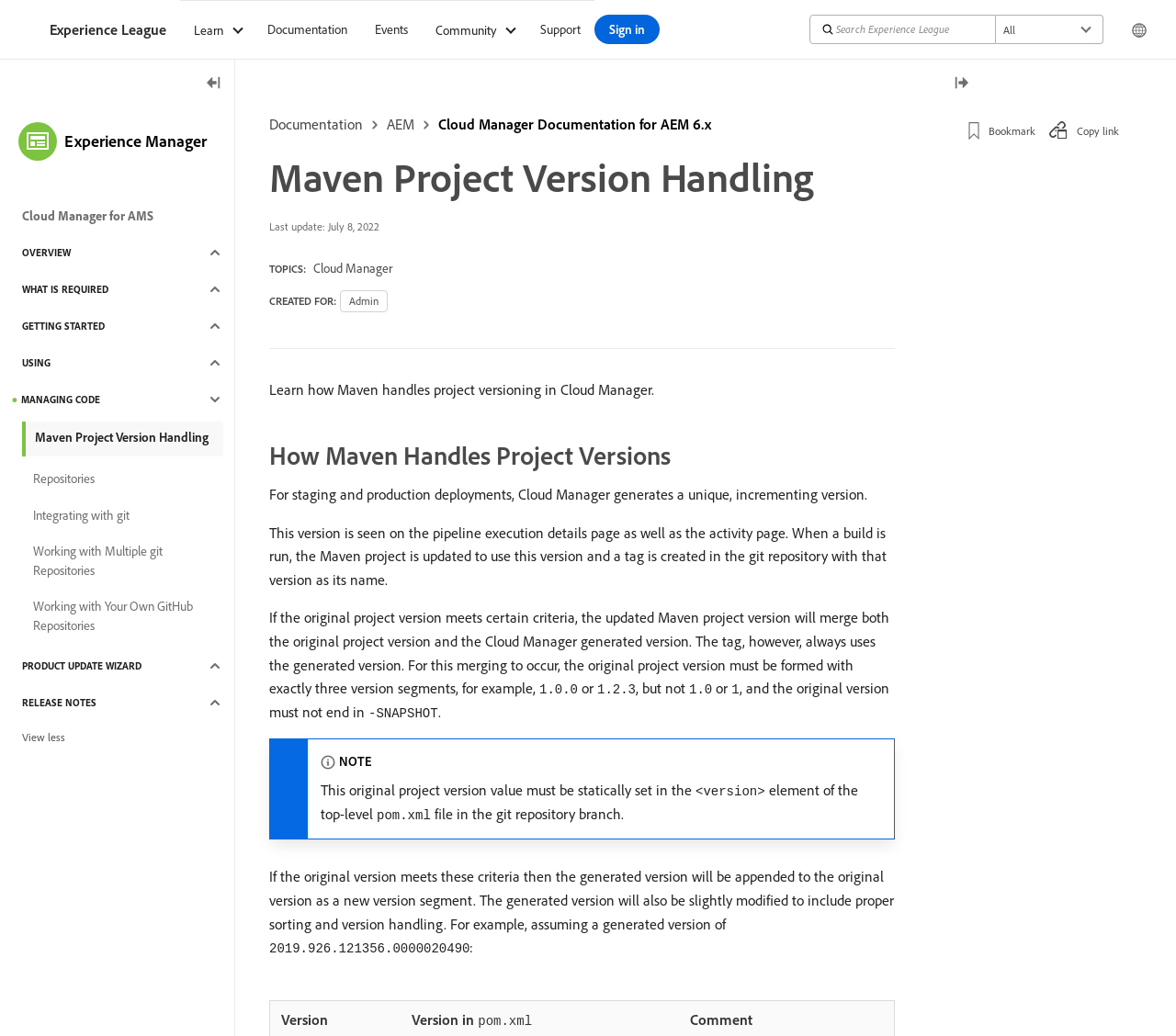Please answer the following question using a single word or phrase: 
What is the name of the file mentioned in the webpage content?

pom.xml